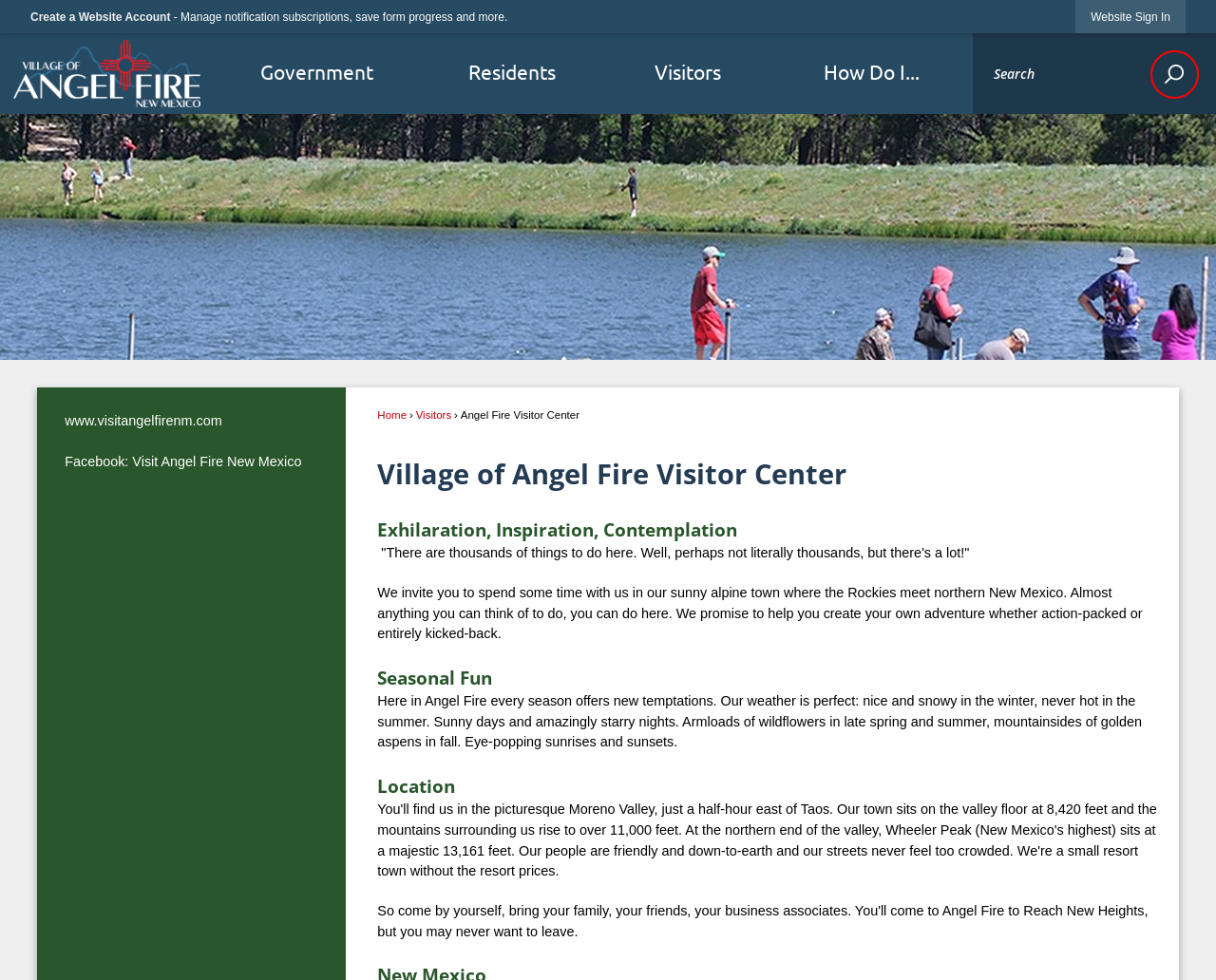What is the principal heading displayed on the webpage?

Village of Angel Fire Visitor Center